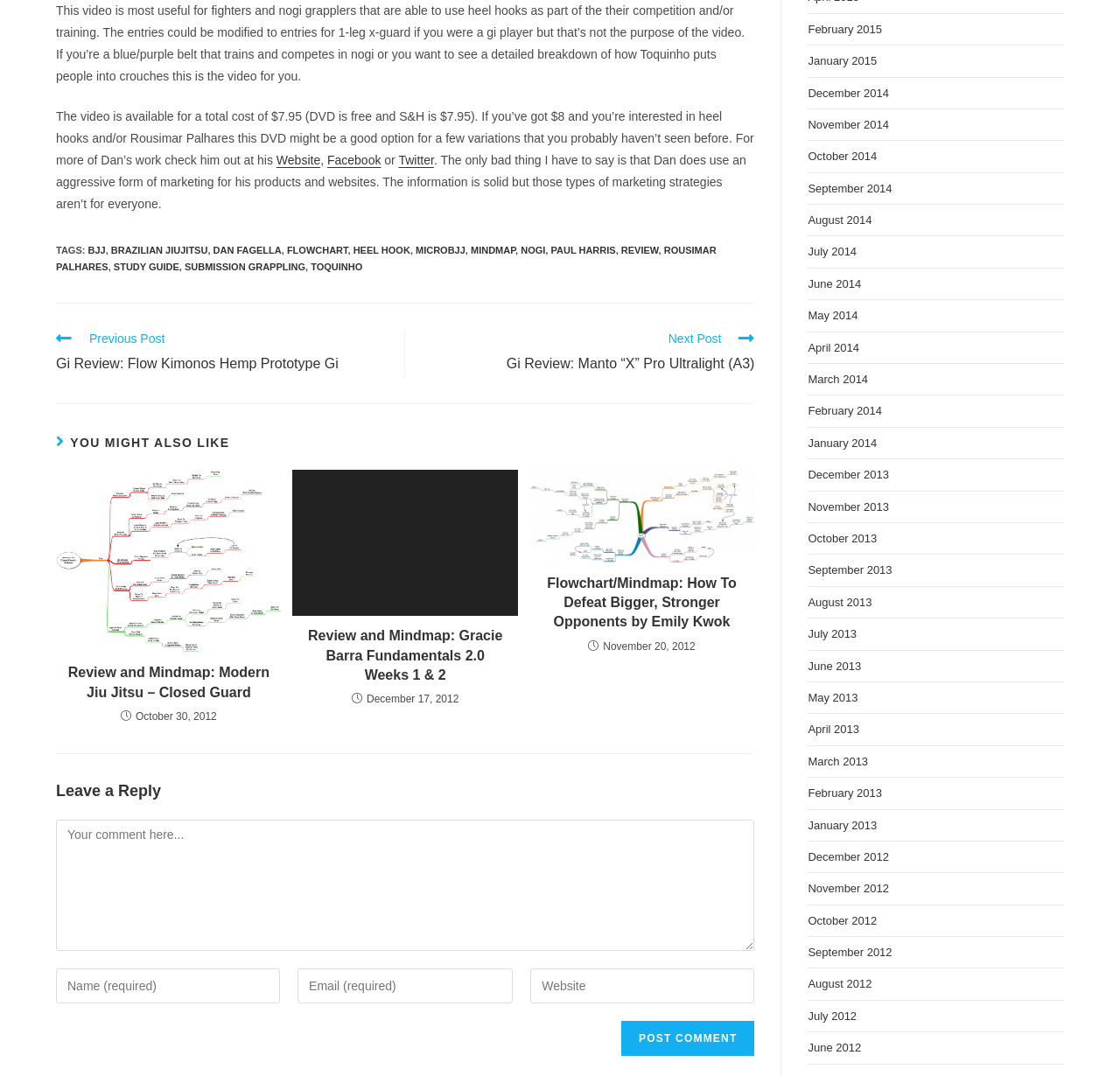Please identify the bounding box coordinates of the element that needs to be clicked to perform the following instruction: "View the 'Flowchart/Mindmap: How To Defeat Bigger, Stronger Opponents by Emily Kwok' article".

[0.472, 0.437, 0.674, 0.523]